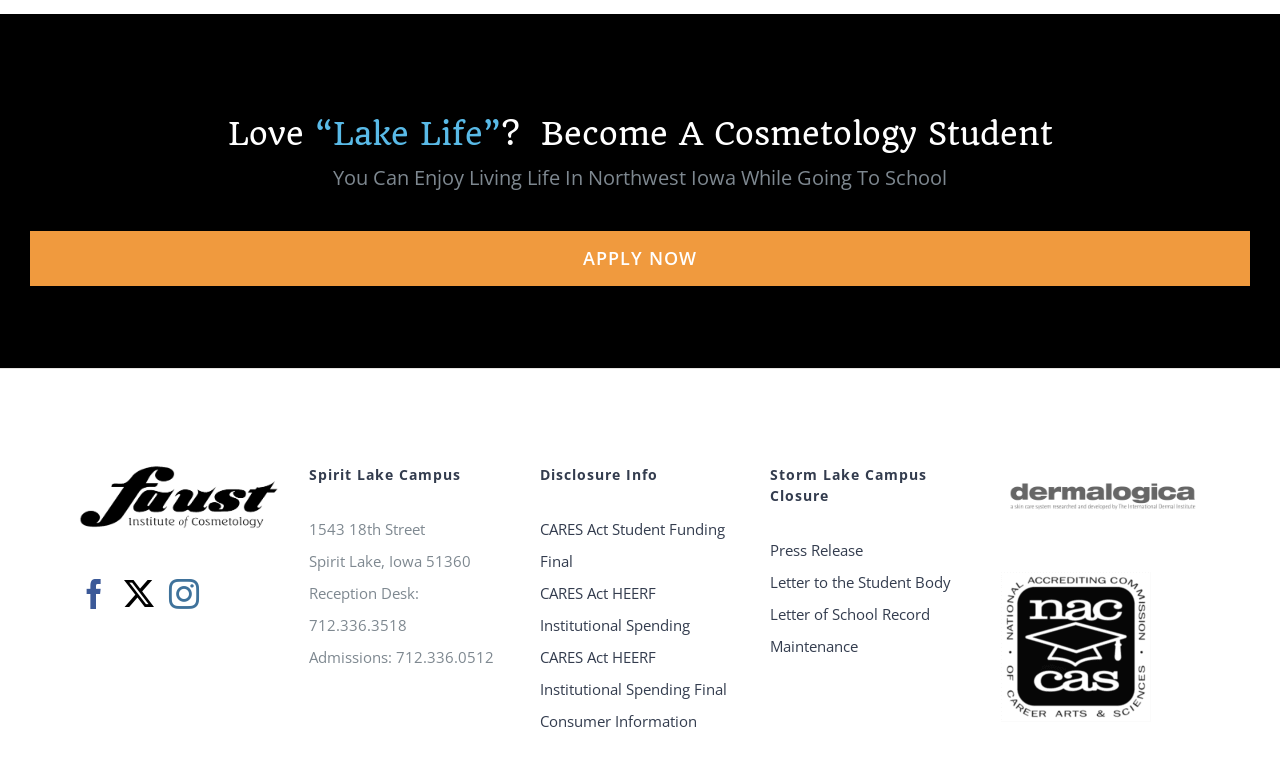Find the bounding box coordinates of the area that needs to be clicked in order to achieve the following instruction: "Apply to become a cosmetology student". The coordinates should be specified as four float numbers between 0 and 1, i.e., [left, top, right, bottom].

[0.023, 0.297, 0.977, 0.368]